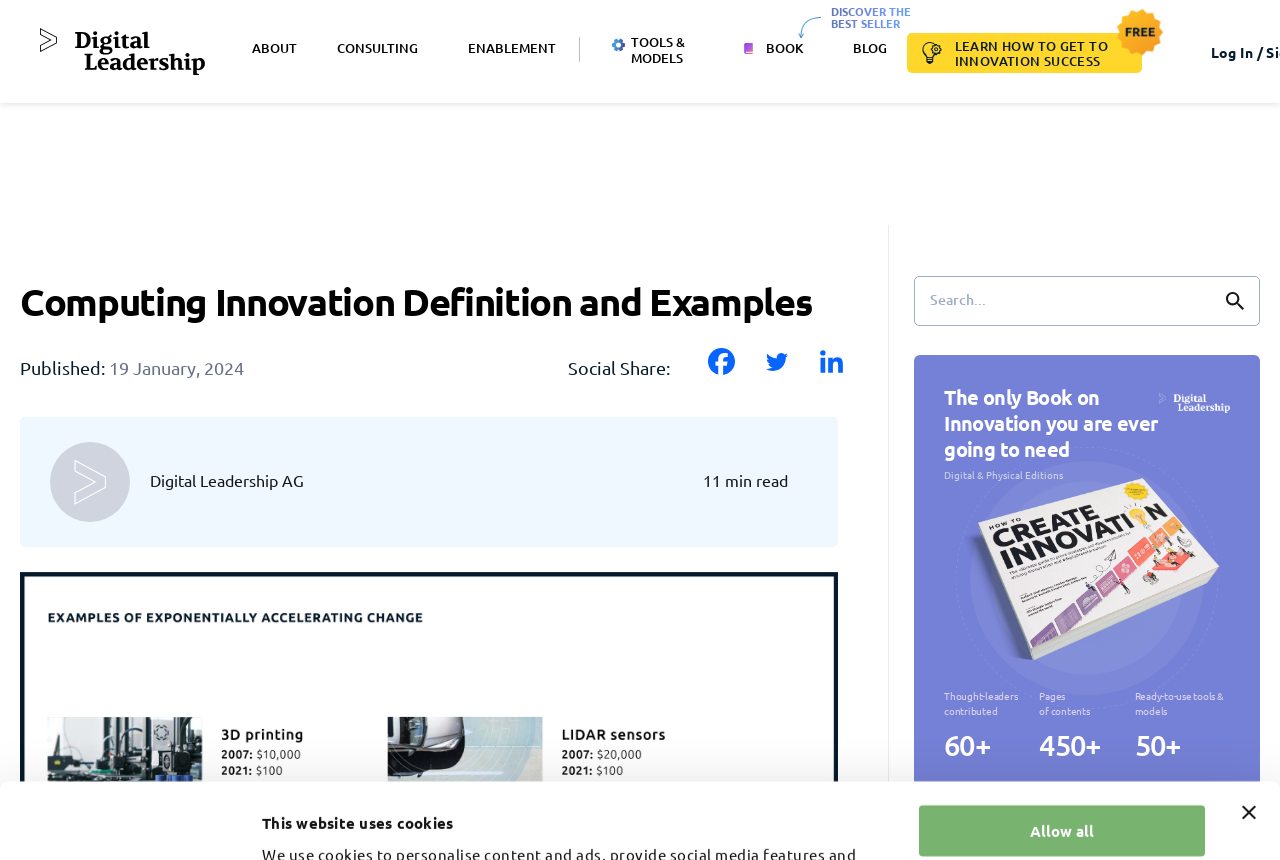What is the topic of the book?
Using the image as a reference, answer the question with a short word or phrase.

Innovation